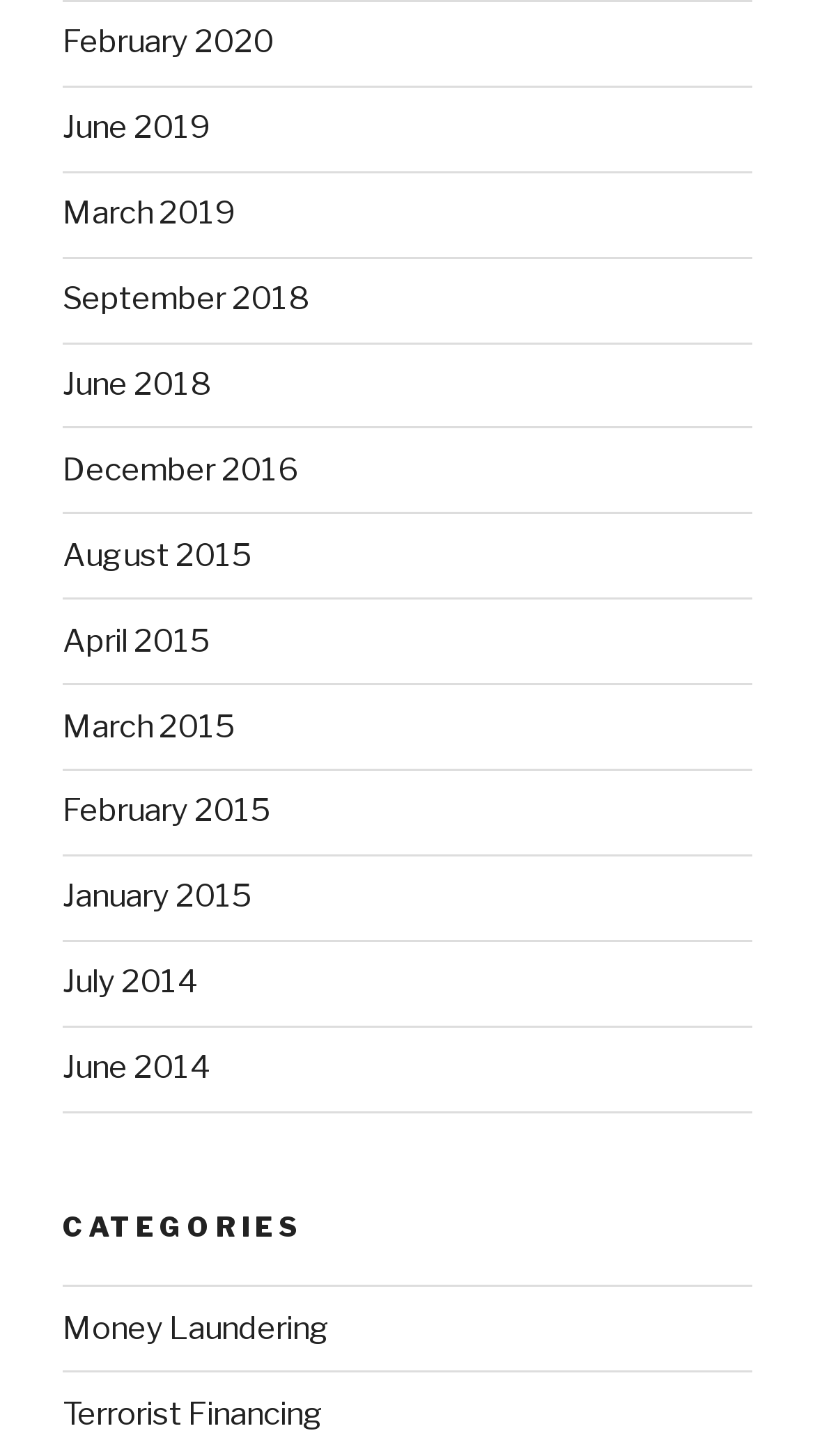What are the two categories listed under 'CATEGORIES'?
Please provide a detailed answer to the question.

The two categories listed under 'CATEGORIES' are 'Money Laundering' and 'Terrorist Financing', which are likely topics or themes that are relevant to the content of the webpage.